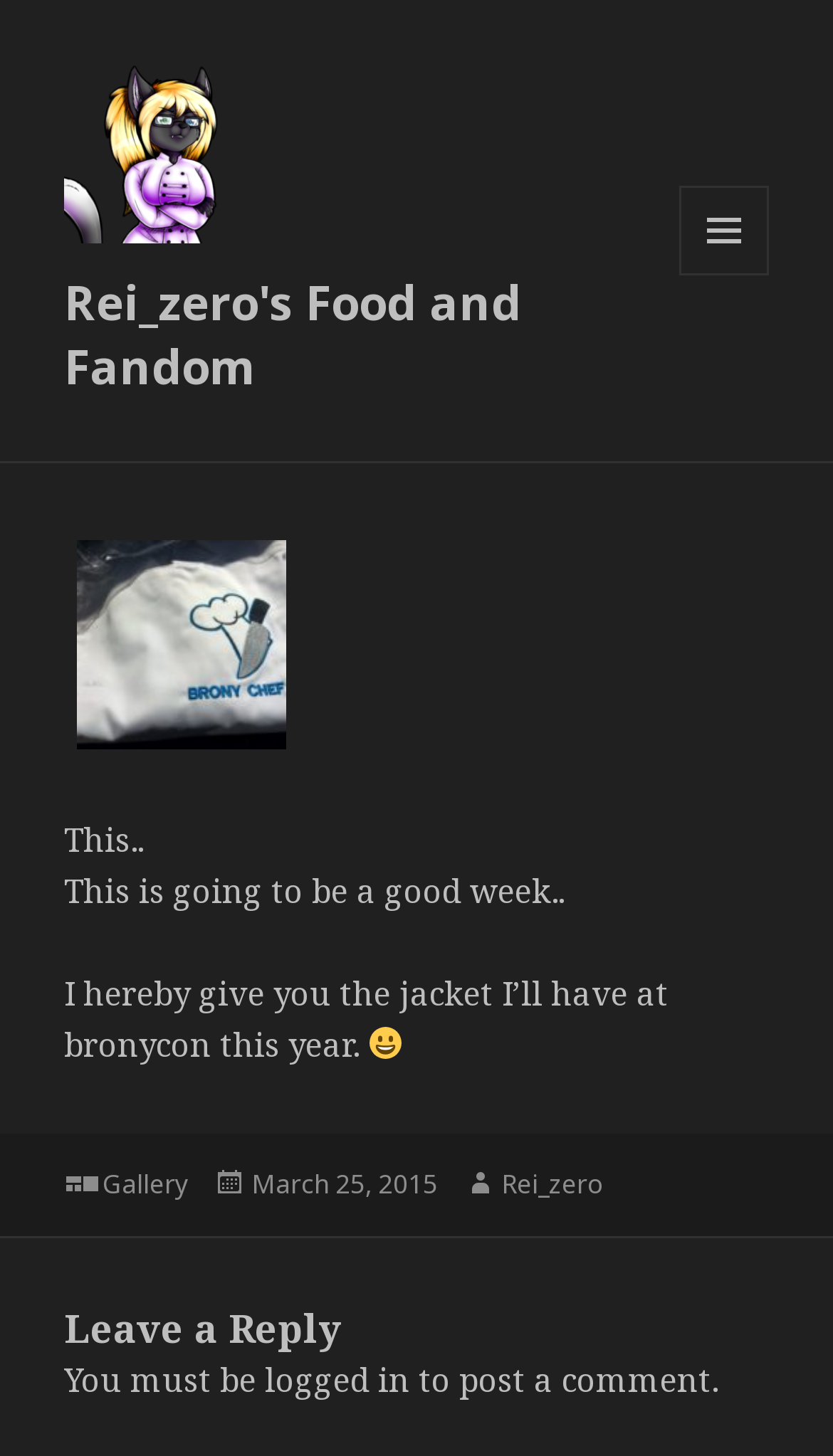Please reply to the following question using a single word or phrase: 
What is the date of the post?

March 25, 2015